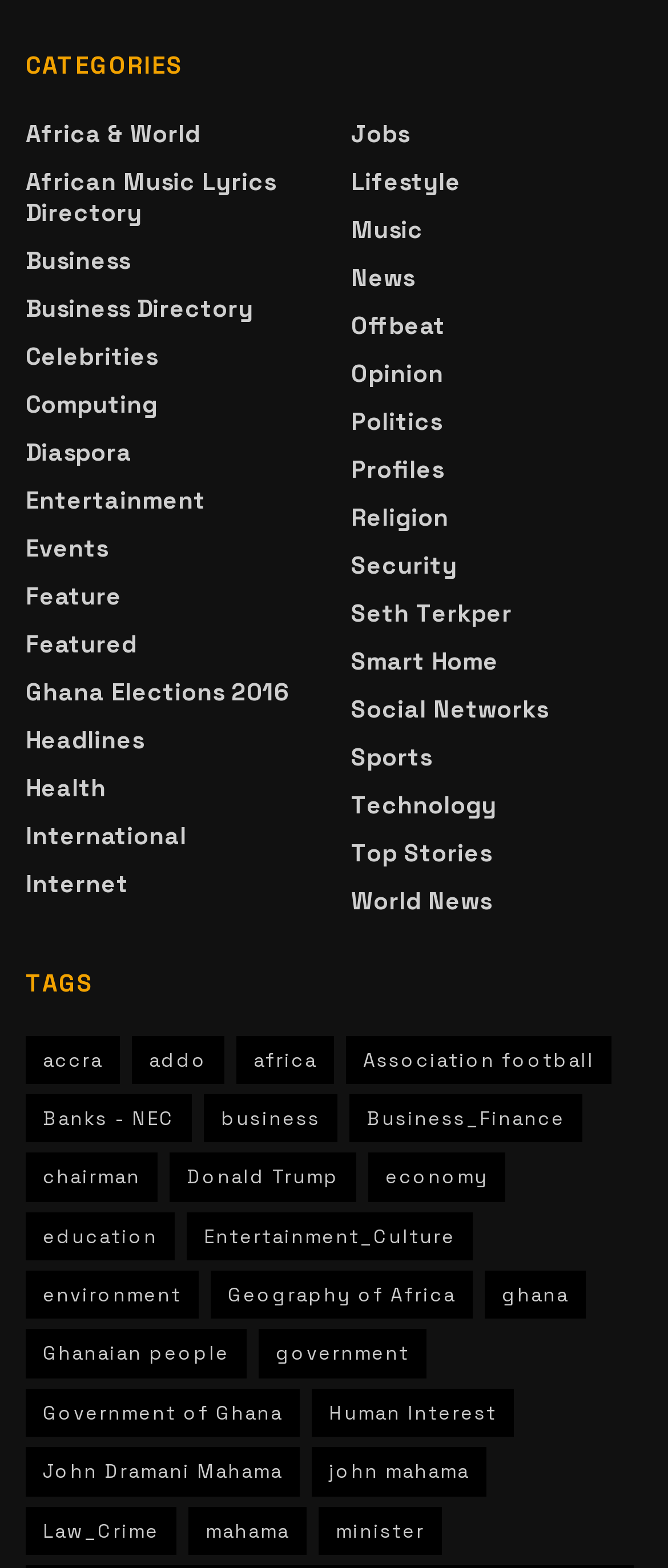Determine the bounding box coordinates of the UI element described below. Use the format (top-left x, top-left y, bottom-right x, bottom-right y) with floating point numbers between 0 and 1: Technology

[0.526, 0.503, 0.744, 0.523]